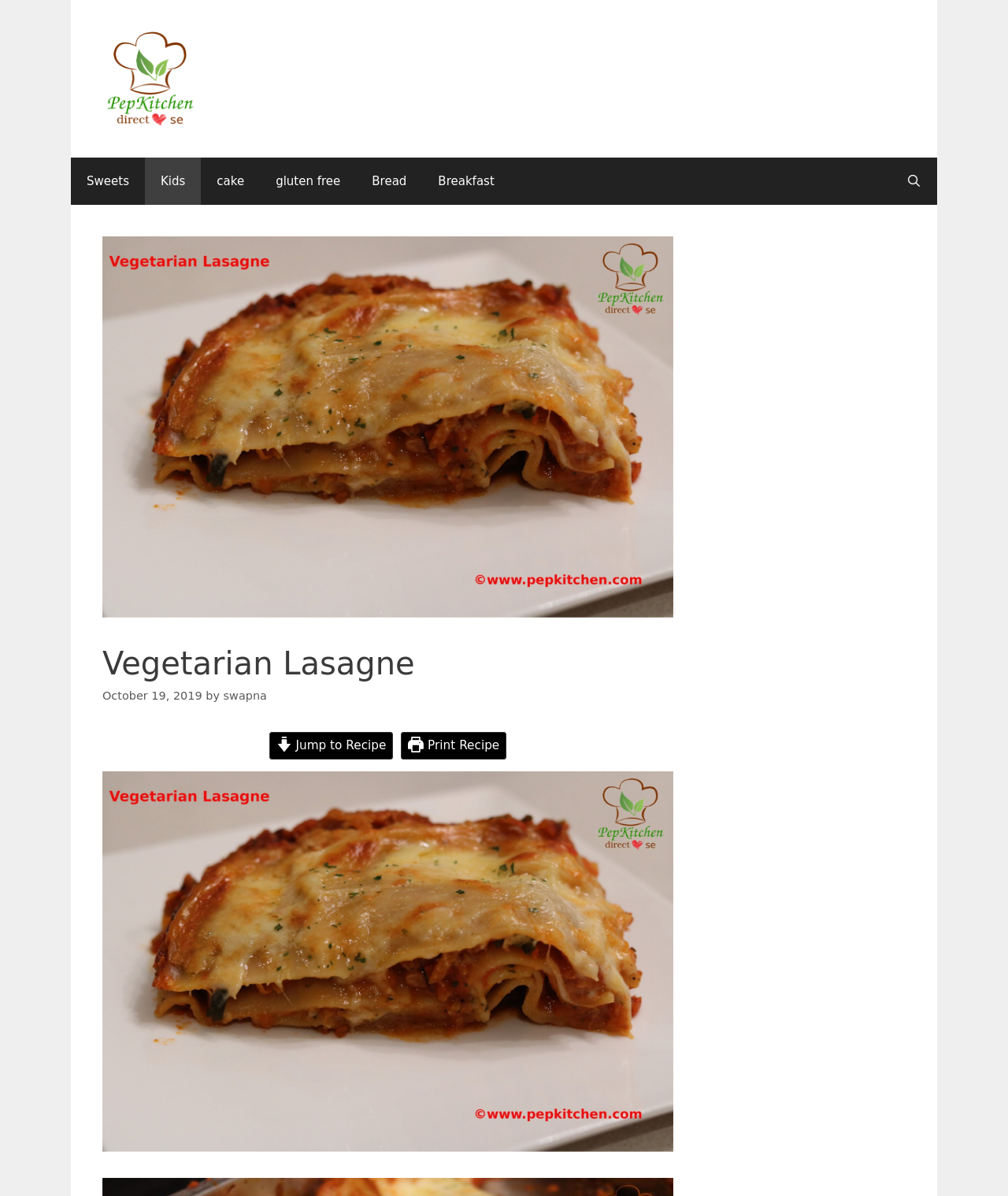Analyze the image and answer the question with as much detail as possible: 
What is the date of the recipe?

The date of the recipe can be found in the content section, where it says 'October 19, 2019' next to the author's name.